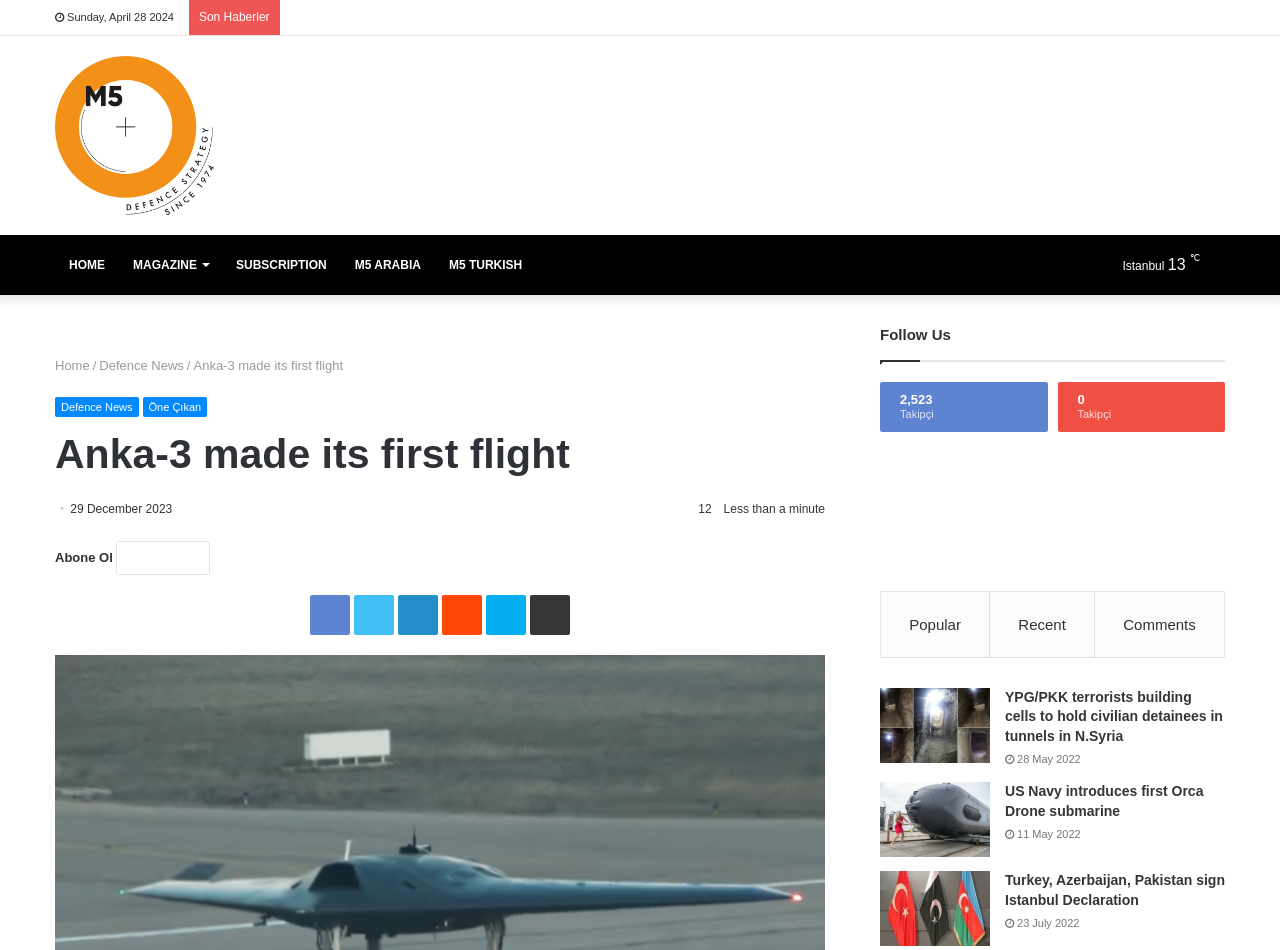Identify the bounding box coordinates for the UI element described as: "Share via Email".

[0.414, 0.626, 0.445, 0.668]